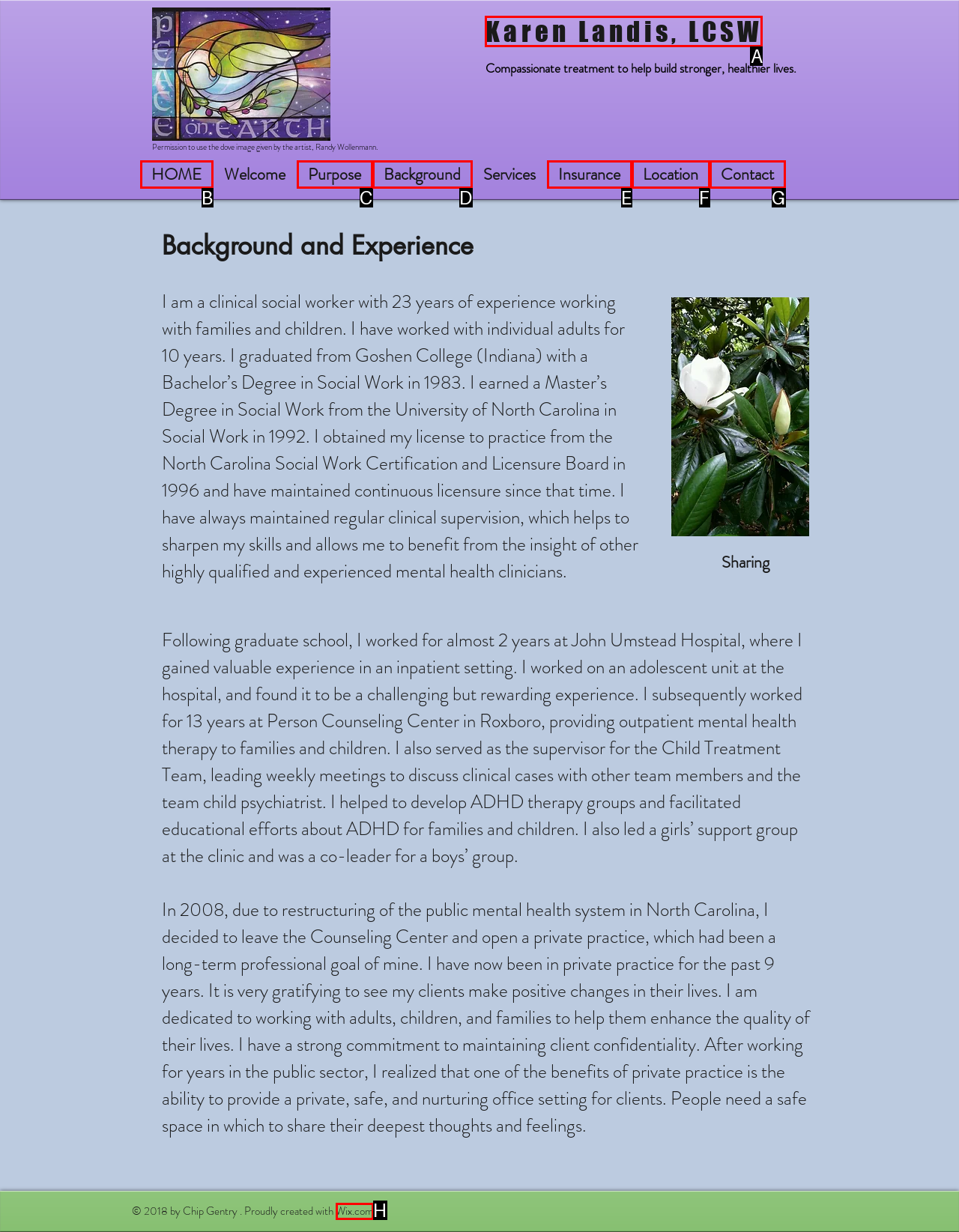What is the letter of the UI element you should click to Click on the Karen Landis, LCSW link? Provide the letter directly.

A